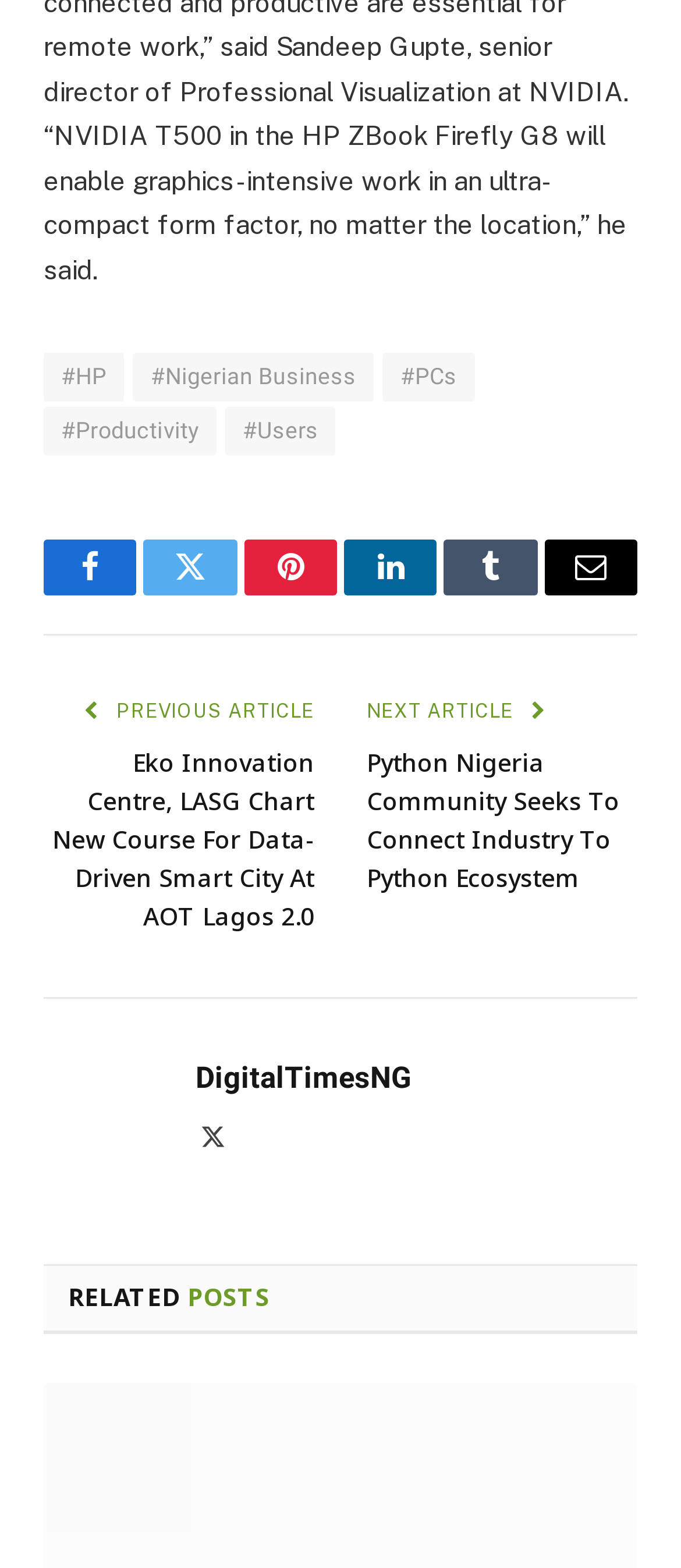Please identify the bounding box coordinates of the clickable area that will fulfill the following instruction: "visit Nigerian Business". The coordinates should be in the format of four float numbers between 0 and 1, i.e., [left, top, right, bottom].

[0.195, 0.225, 0.549, 0.256]